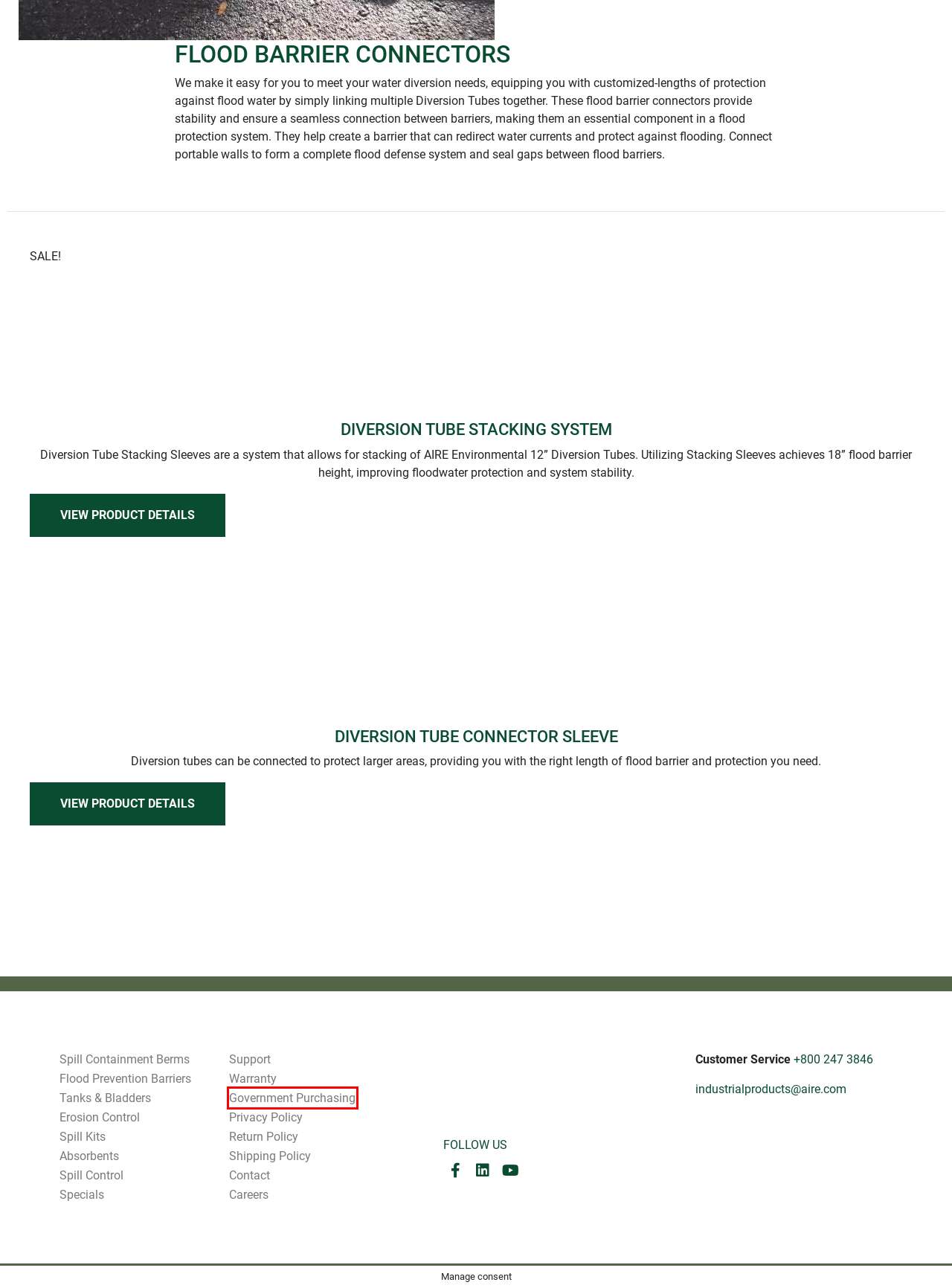Look at the screenshot of a webpage that includes a red bounding box around a UI element. Select the most appropriate webpage description that matches the page seen after clicking the highlighted element. Here are the candidates:
A. AIRE Environmental Warranty
B. Privacy Policy
C. Support - Aire Environmental
D. Return Policy
E. Government Purchasing
F. Careers - Aire Environmental
G. Diversion Tube Stacking System - Aire Environmental
H. Shipping Policy

E